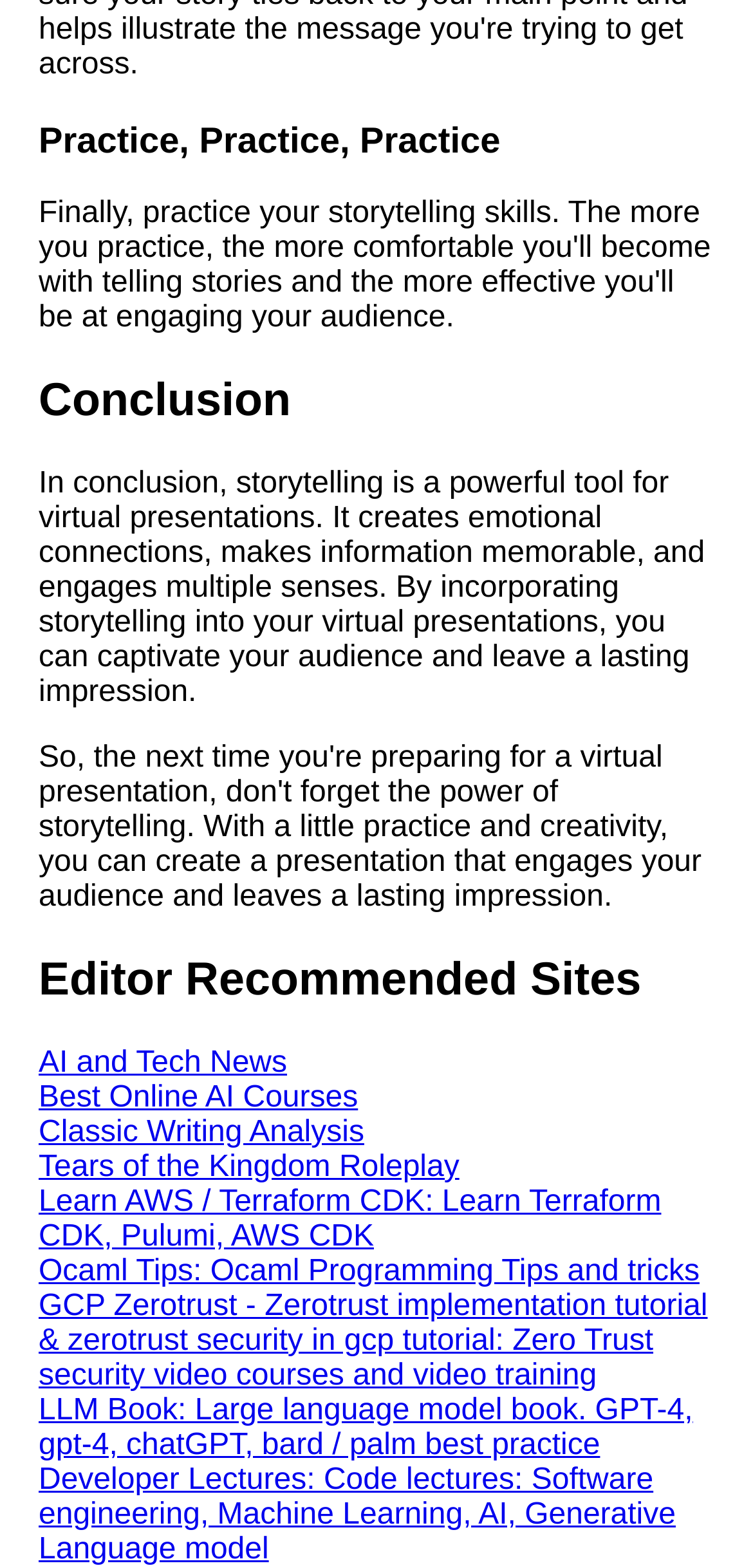How many sections are on the webpage?
Examine the webpage screenshot and provide an in-depth answer to the question.

I divided the webpage into sections based on the content and found three distinct sections: a section with links, a section with a conclusion, and a section with editor-recommended sites.